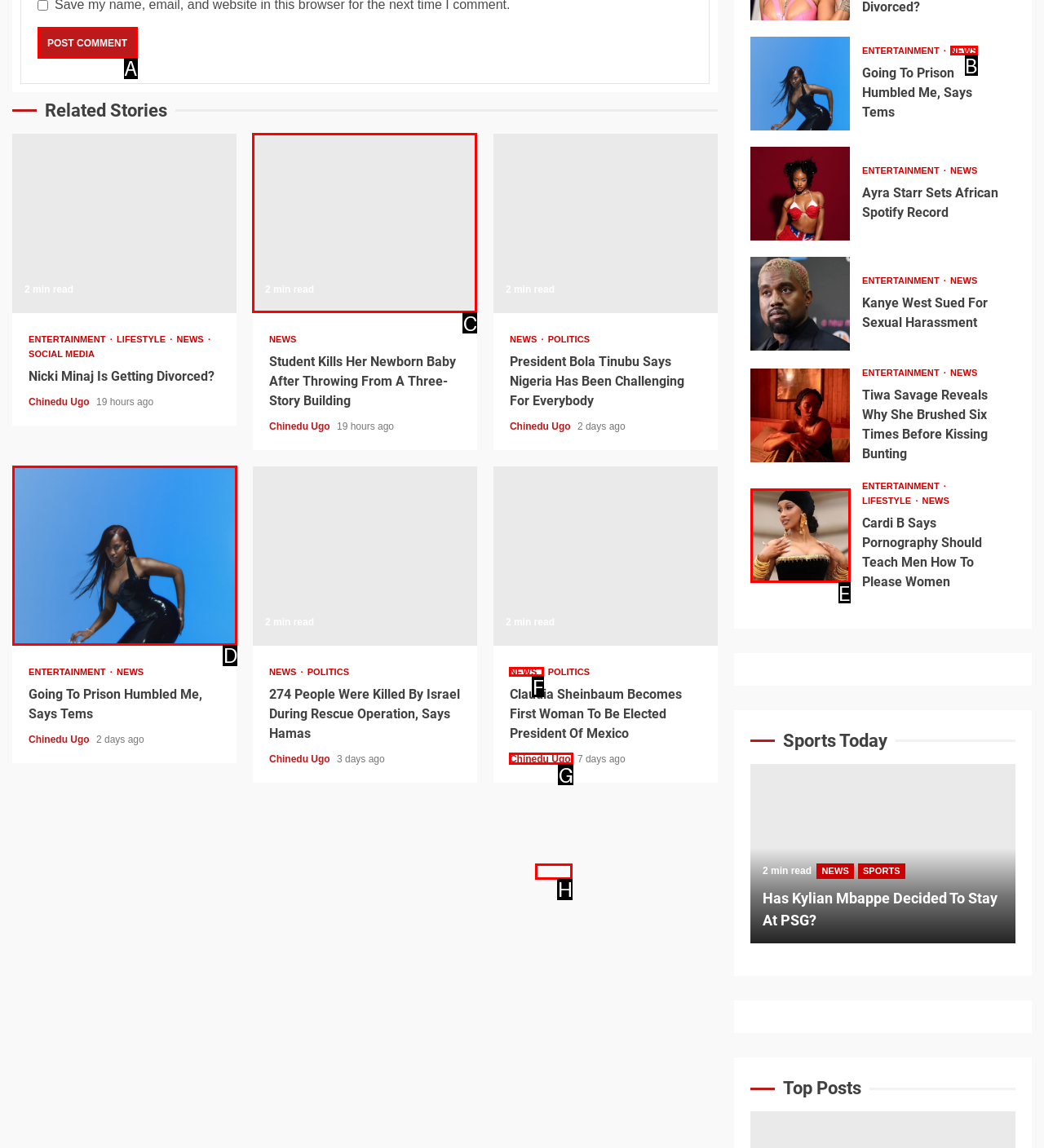Point out the correct UI element to click to carry out this instruction: View the article about Tems
Answer with the letter of the chosen option from the provided choices directly.

D